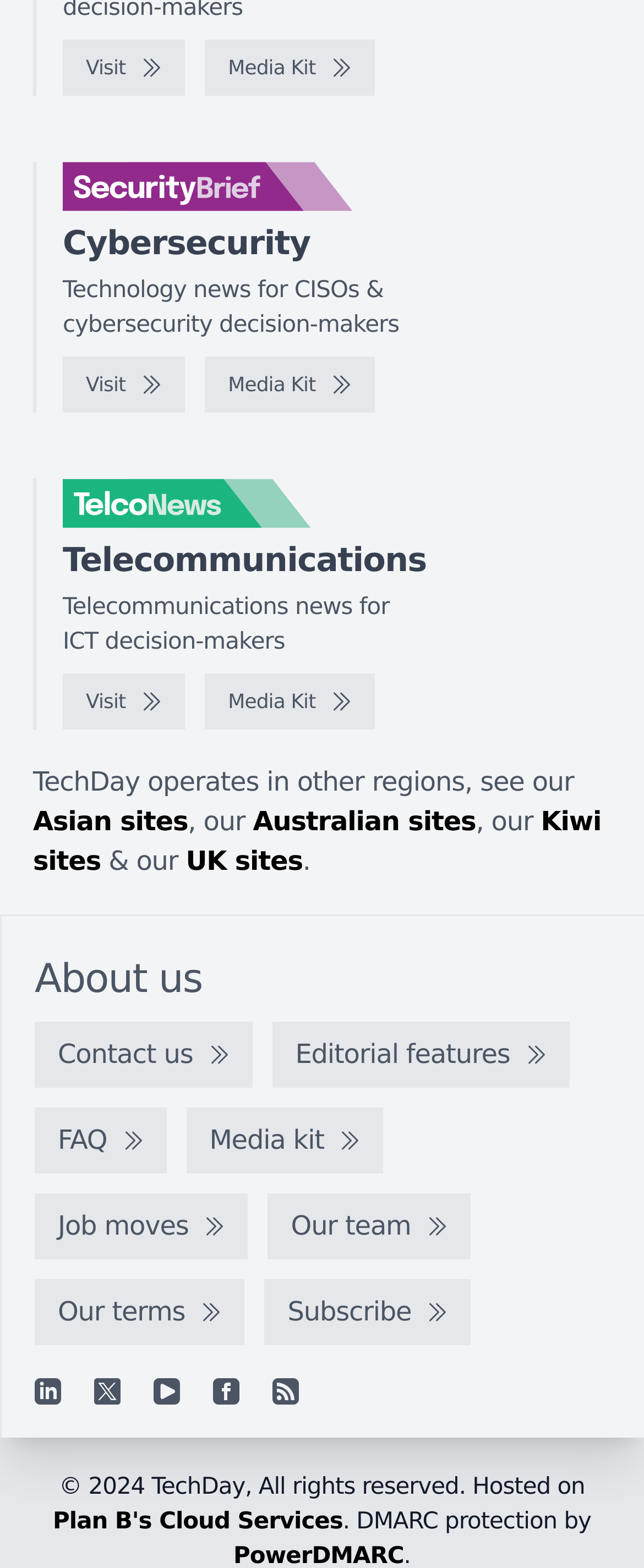What social media platforms does TechDay have a presence on?
Provide a fully detailed and comprehensive answer to the question.

The webpage features links to TechDay's social media profiles on LinkedIn, YouTube, Facebook, and other platforms, indicating that the company has a presence on these platforms.